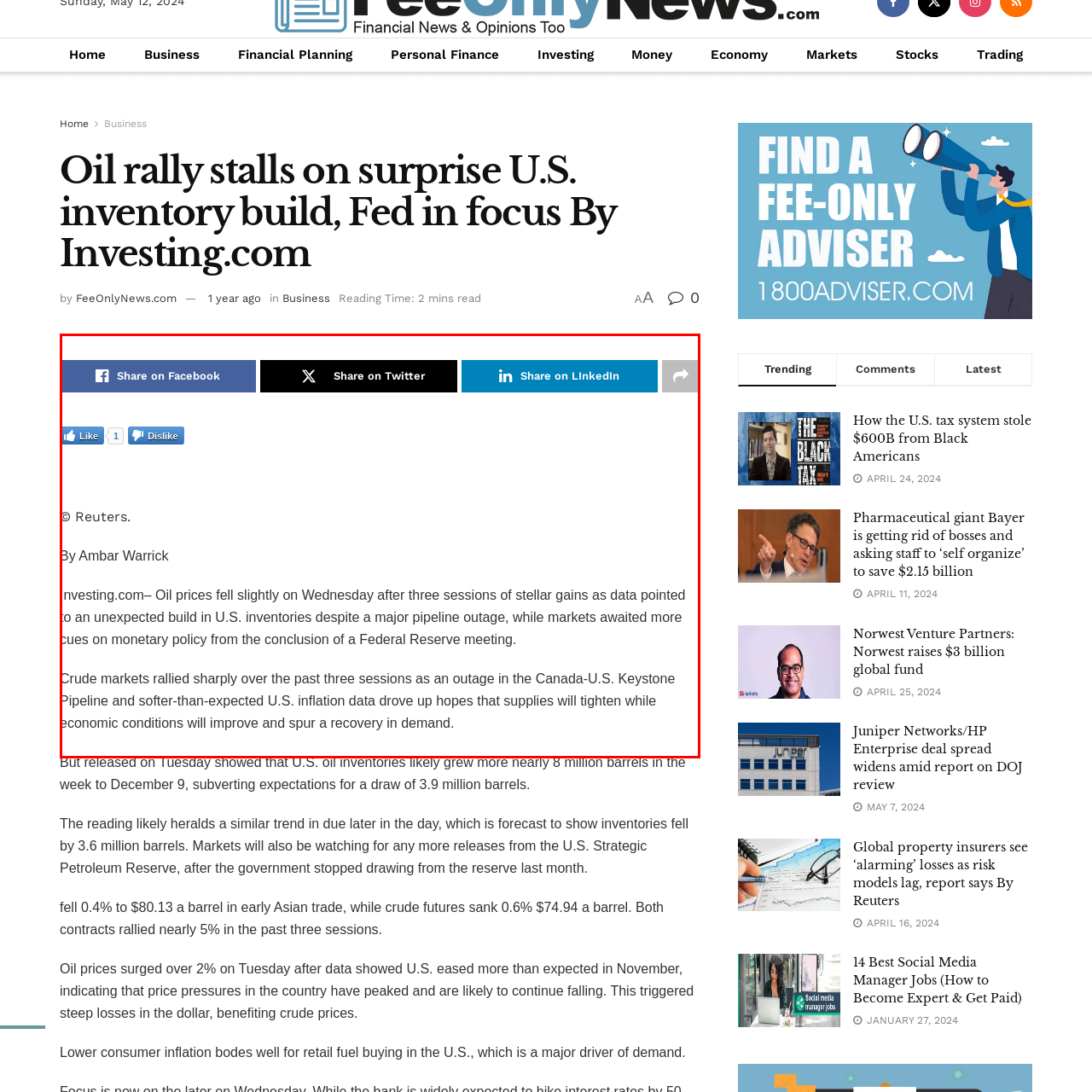What is the source of the content?
Check the image enclosed by the red bounding box and reply to the question using a single word or phrase.

Reuters